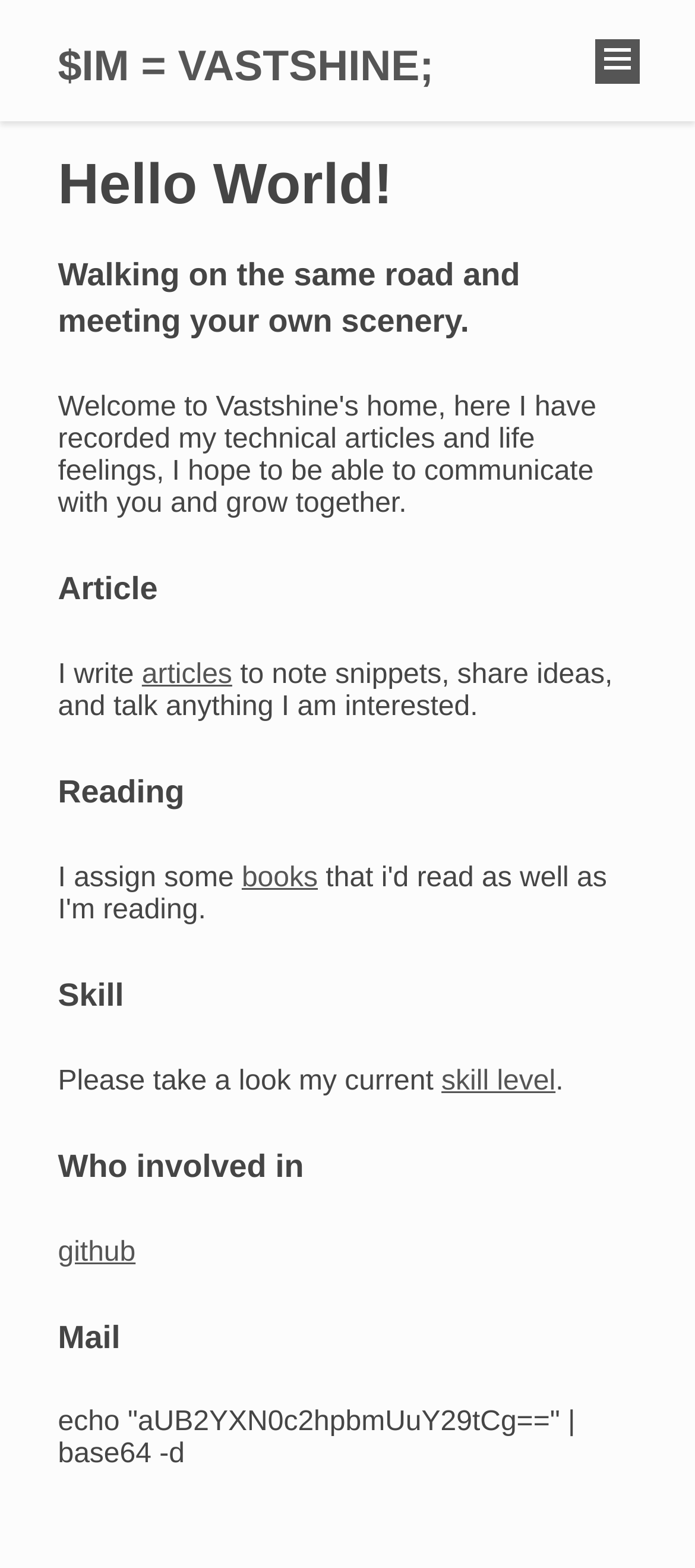What is the first heading on the webpage?
Look at the image and answer with only one word or phrase.

Hello World!